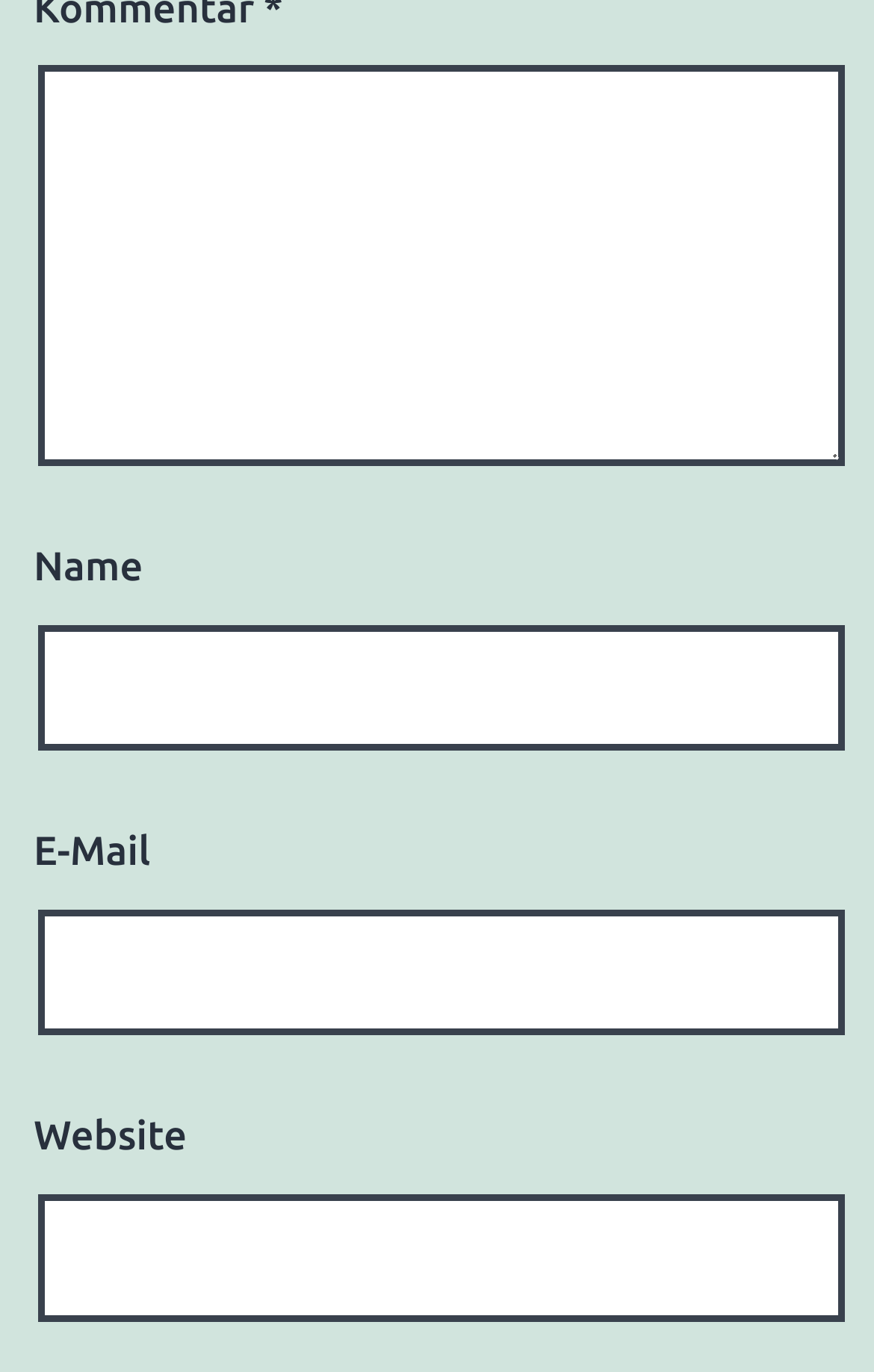Is the 'Website' field required? Examine the screenshot and reply using just one word or a brief phrase.

No